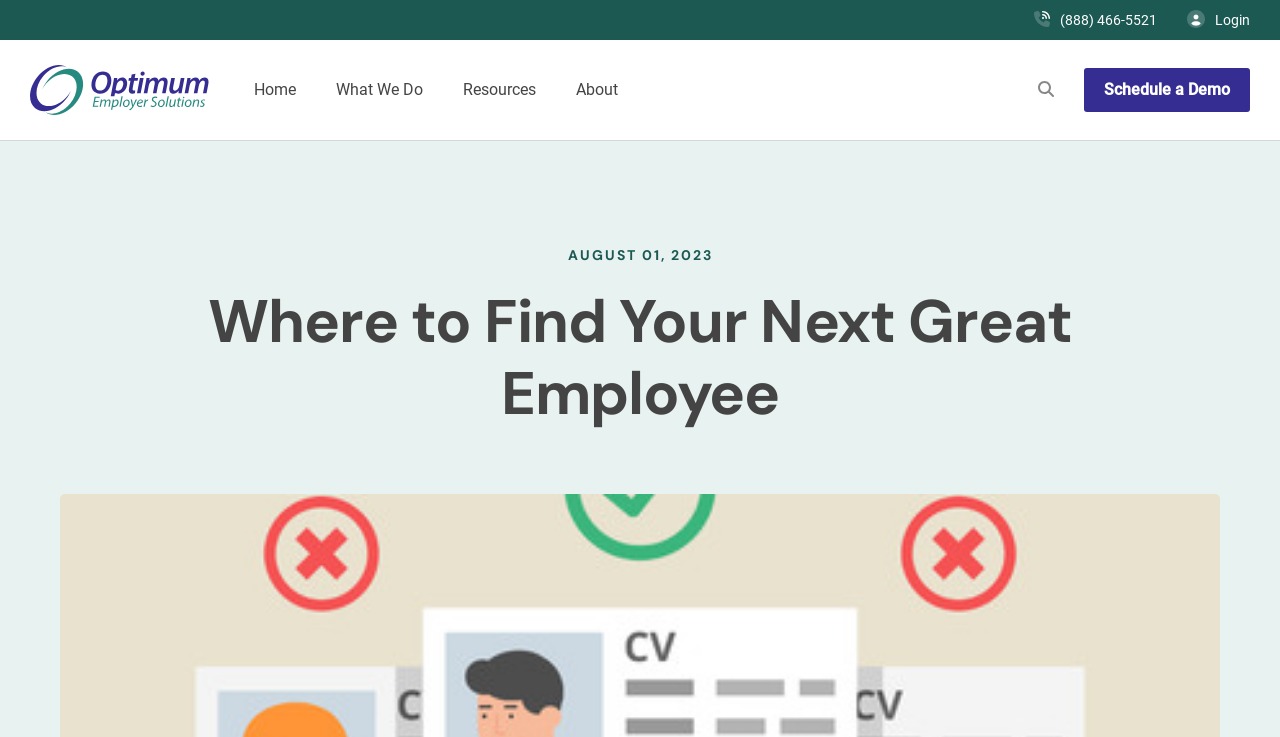Please specify the bounding box coordinates of the element that should be clicked to execute the given instruction: 'Call the phone number'. Ensure the coordinates are four float numbers between 0 and 1, expressed as [left, top, right, bottom].

None